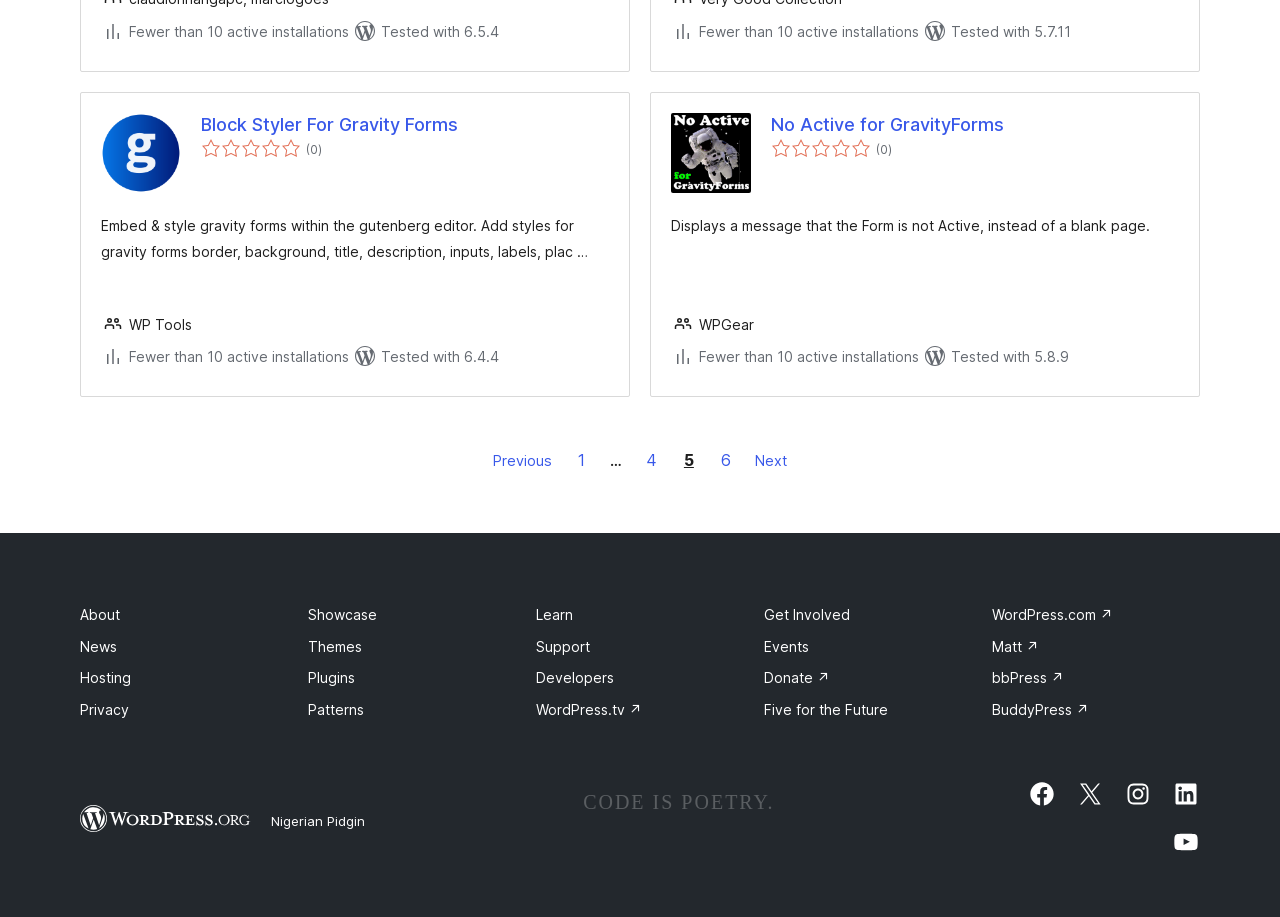Locate the bounding box coordinates of the clickable area needed to fulfill the instruction: "Visit the WordPress Facebook page".

[0.803, 0.851, 0.825, 0.882]